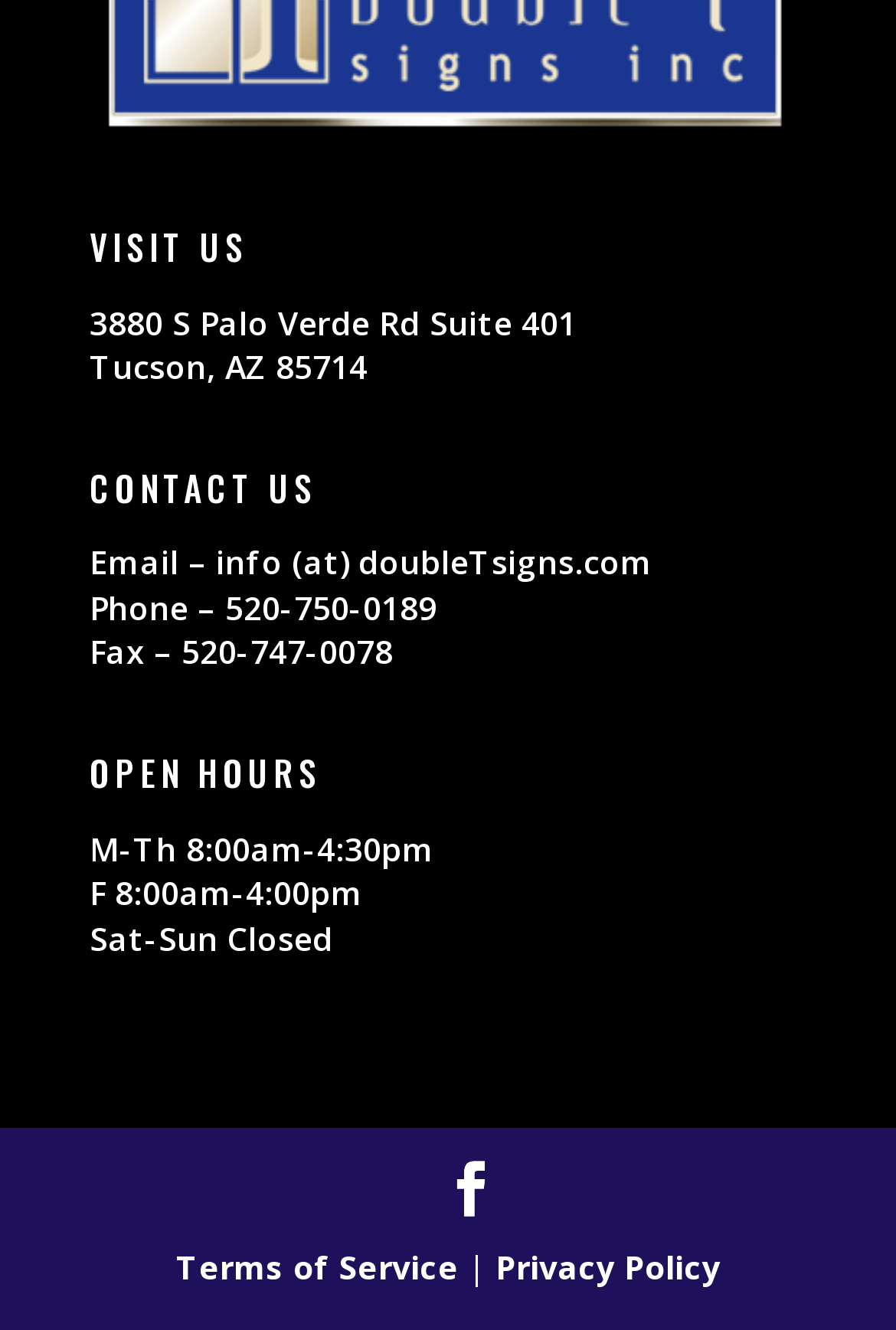Bounding box coordinates are specified in the format (top-left x, top-left y, bottom-right x, bottom-right y). All values are floating point numbers bounded between 0 and 1. Please provide the bounding box coordinate of the region this sentence describes: Privacy Policy

[0.553, 0.936, 0.804, 0.969]